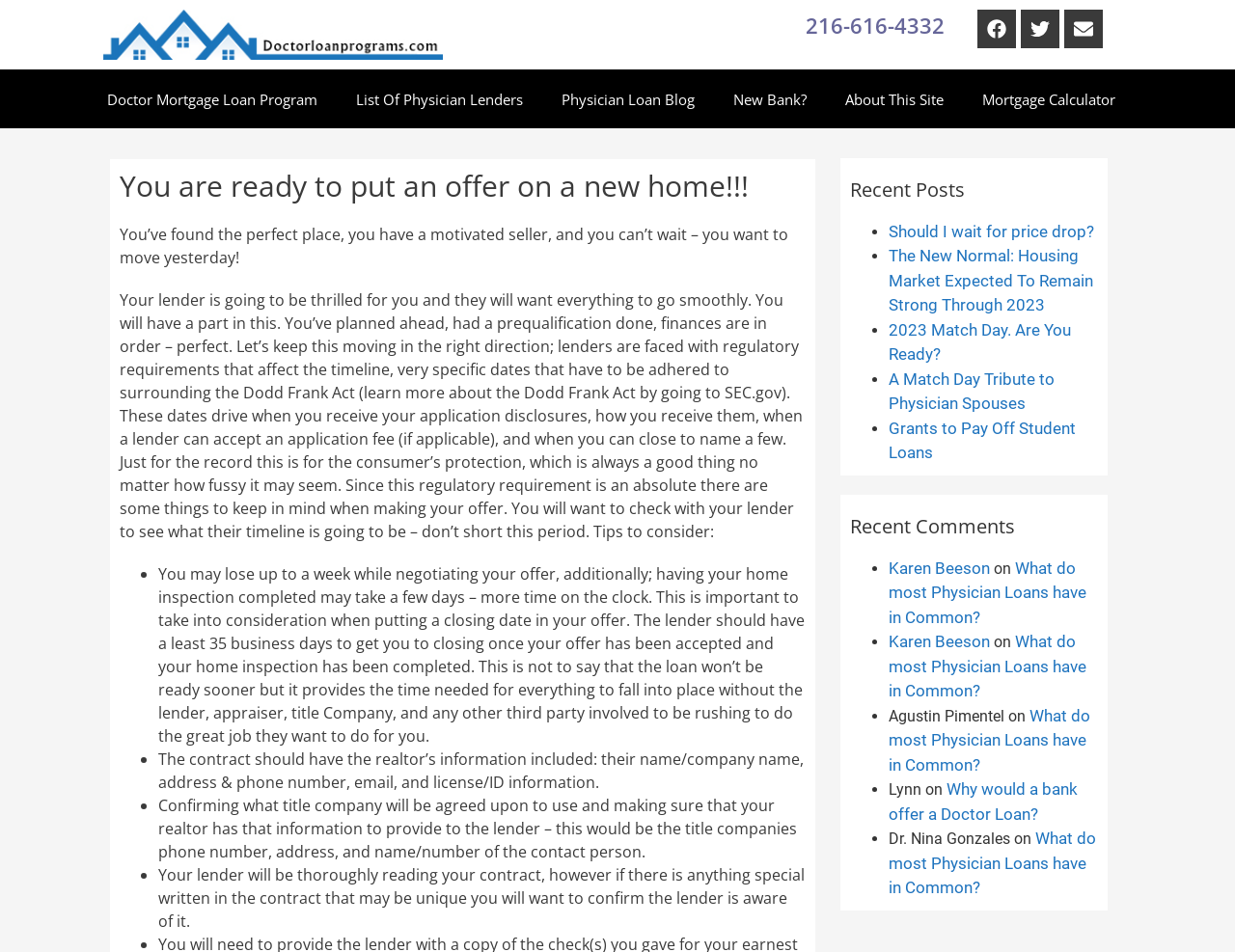Please find the bounding box coordinates of the section that needs to be clicked to achieve this instruction: "Read the physician loan blog".

[0.439, 0.061, 0.578, 0.148]